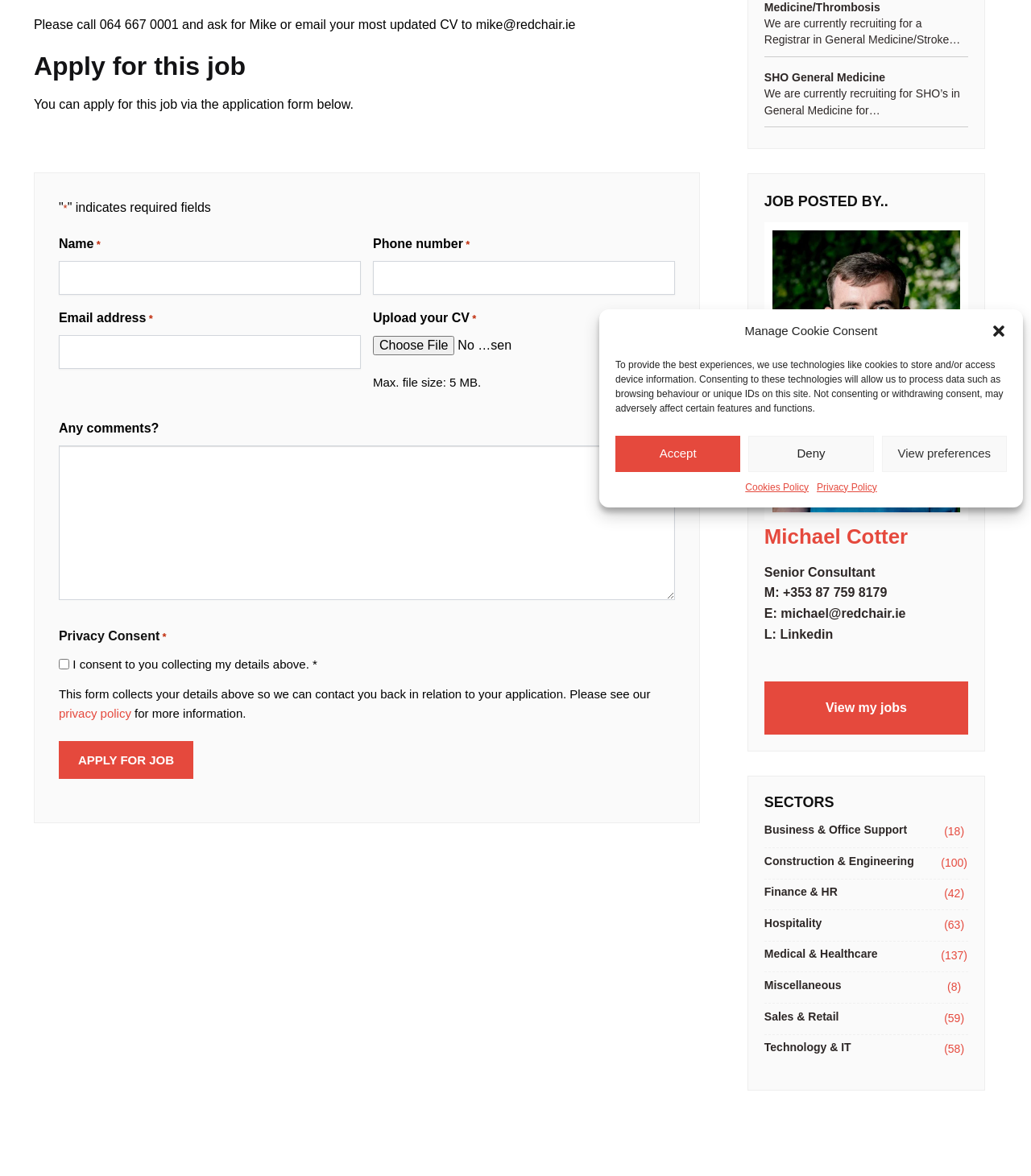Given the element description: "info@innovativehsinc.com", predict the bounding box coordinates of the UI element it refers to, using four float numbers between 0 and 1, i.e., [left, top, right, bottom].

None